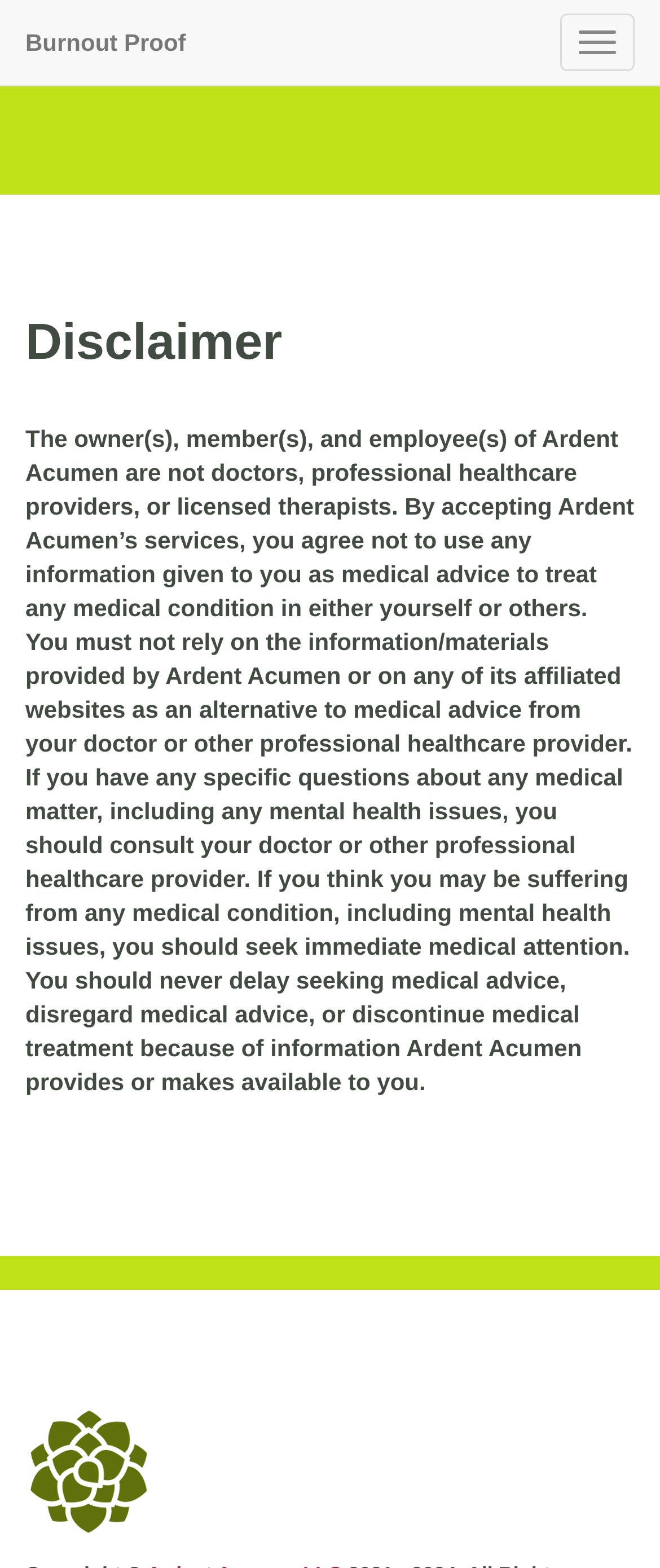Give the bounding box coordinates for this UI element: "Burnout Proof". The coordinates should be four float numbers between 0 and 1, arranged as [left, top, right, bottom].

[0.0, 0.0, 0.32, 0.054]